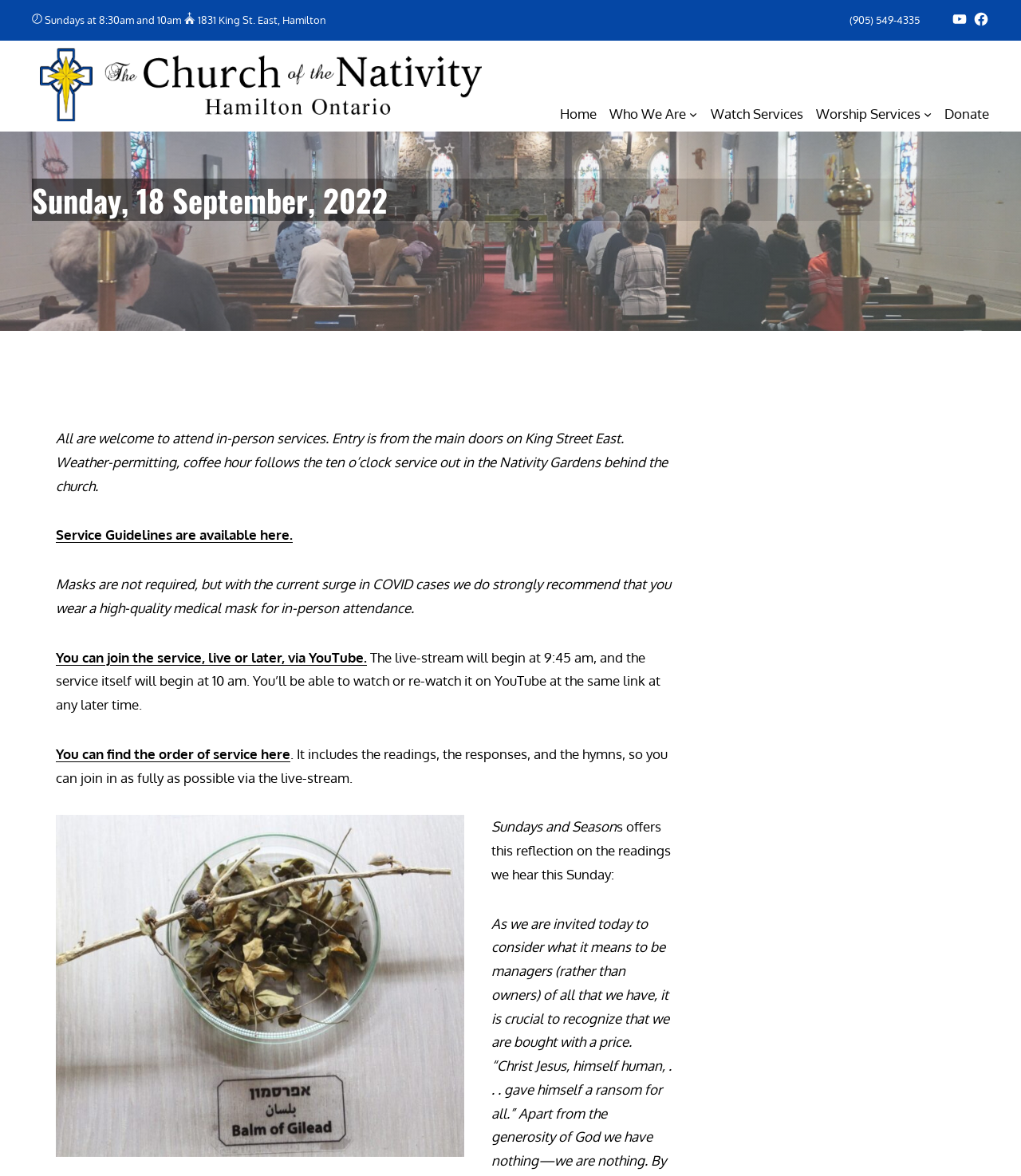Where can you find the order of service?
Refer to the screenshot and respond with a concise word or phrase.

via a link